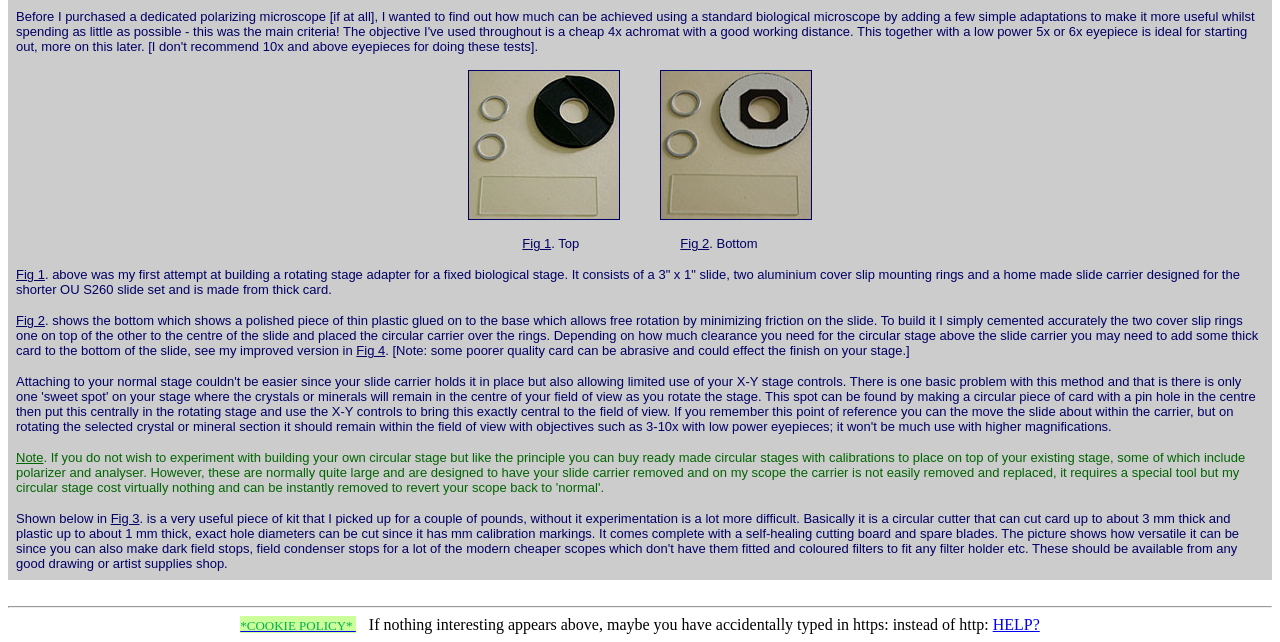For the given element description HELP?, determine the bounding box coordinates of the UI element. The coordinates should follow the format (top-left x, top-left y, bottom-right x, bottom-right y) and be within the range of 0 to 1.

[0.776, 0.96, 0.812, 0.986]